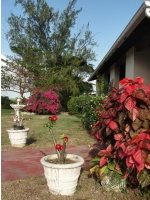What is the color of the sky in the background?
Please respond to the question with as much detail as possible.

The caption describes the background as having a clear blue sky, which suggests that the sky is blue in color.